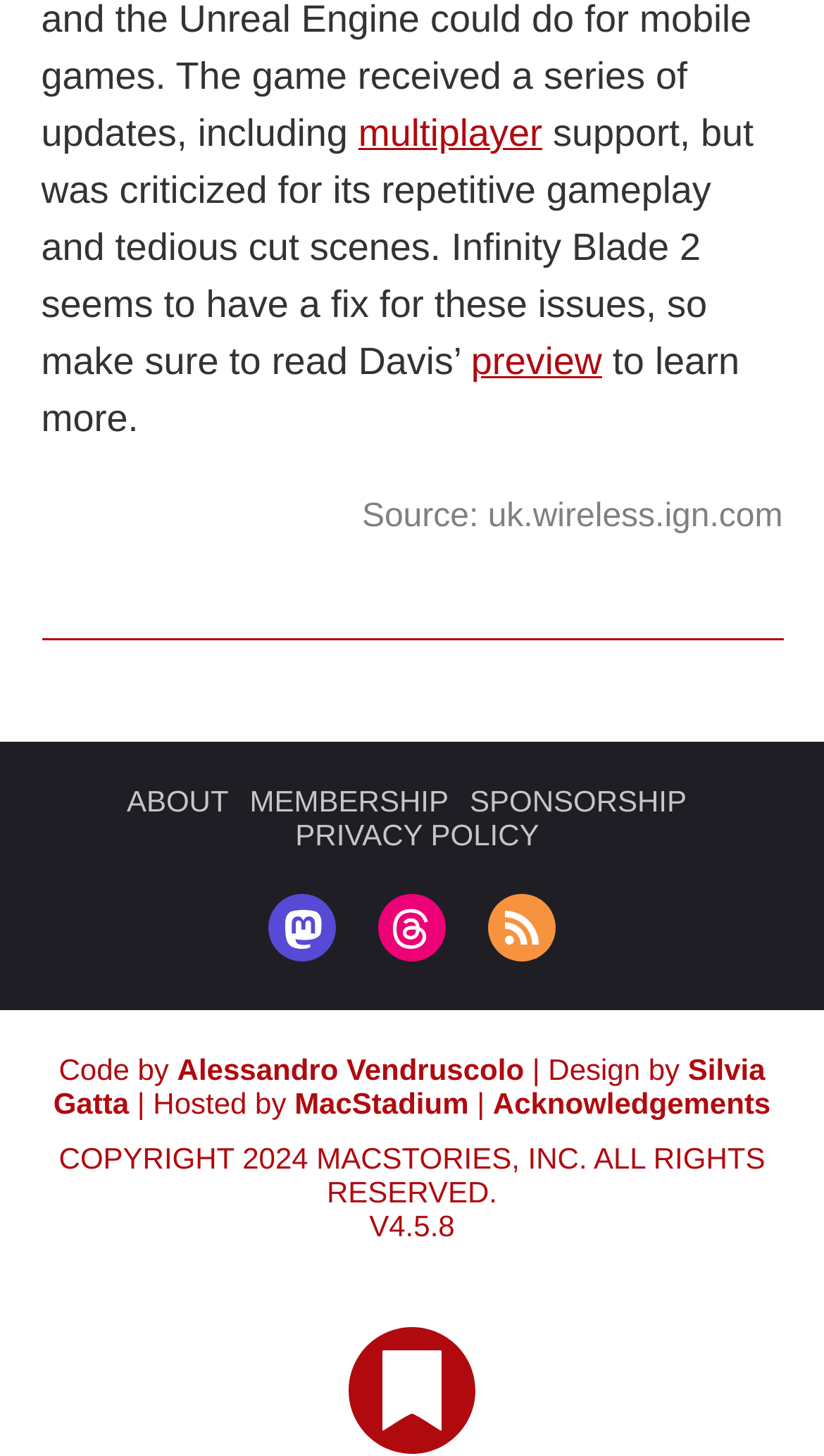Please find the bounding box coordinates of the element's region to be clicked to carry out this instruction: "visit the ABOUT page".

[0.154, 0.539, 0.277, 0.562]